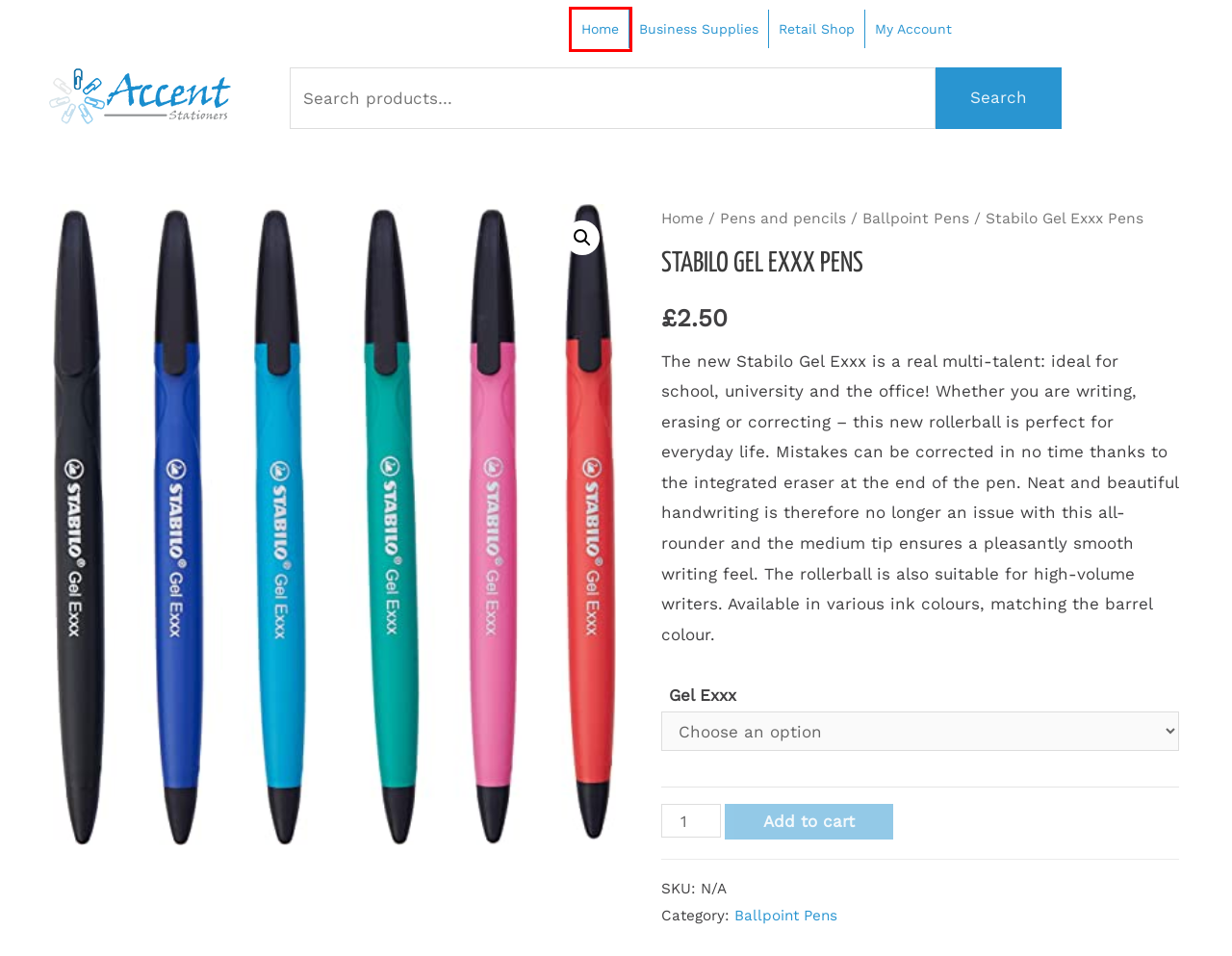View the screenshot of the webpage containing a red bounding box around a UI element. Select the most fitting webpage description for the new page shown after the element in the red bounding box is clicked. Here are the candidates:
A. Find Out About Accent Stationers in Dovercourt | Harwich |Essex | Accent Stationers
B. Pens and pencils - Accent Stationers
C. Ballpoint Pens - Accent Stationers
D. Home Page for Accent Stationers in Dovercourt | Harwich | Essex
E. My account - Accent Stationers
F. Buy Online from Accent Stationers in Dovercourt | Harwich | Essex | Accent Stationers
G. Terms & Conditions - Accent Stationers
H. Pentel Energel 0.7 Permanent Ink Pens - Accent Stationers

D